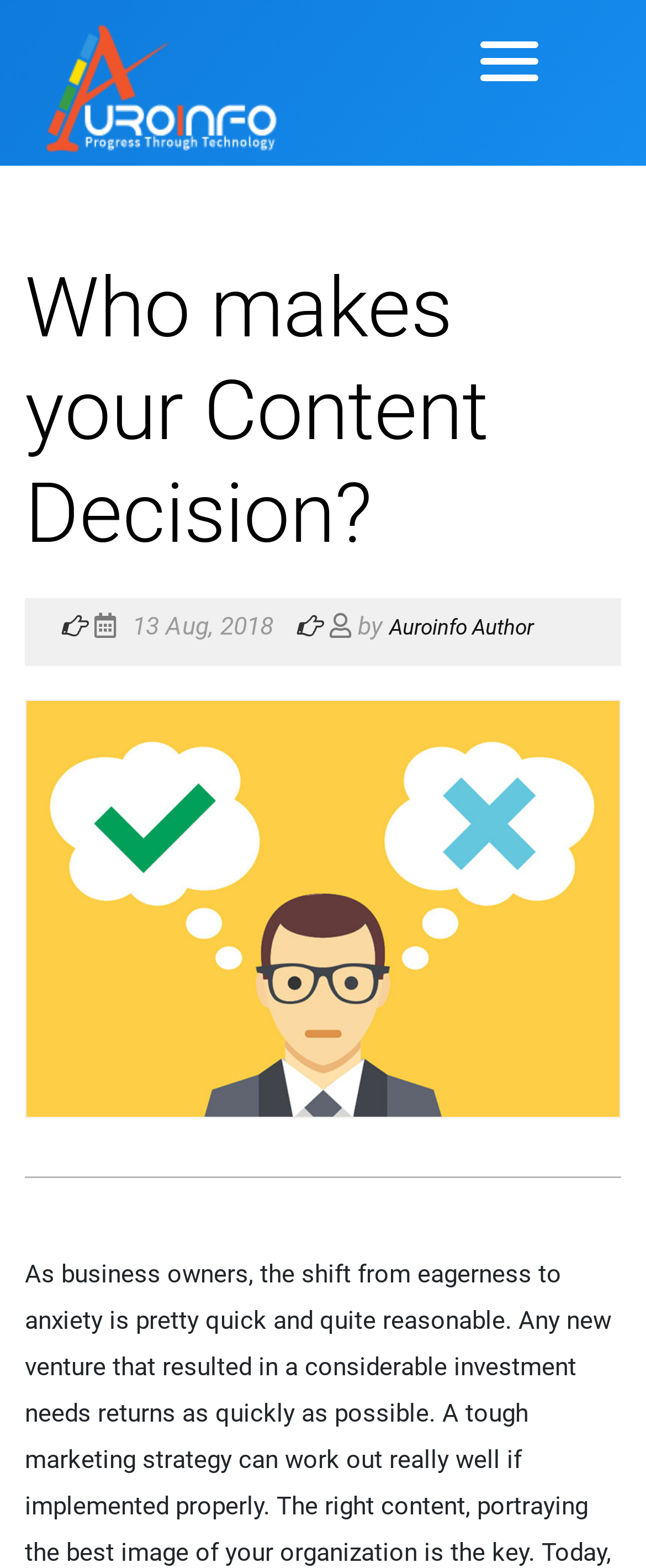Look at the image and answer the question in detail:
What is the date of the article?

I found the date of the article by looking at the static text element that contains the date, which is '13 Aug, 2018'. This element is located below the main heading and above the author's name.